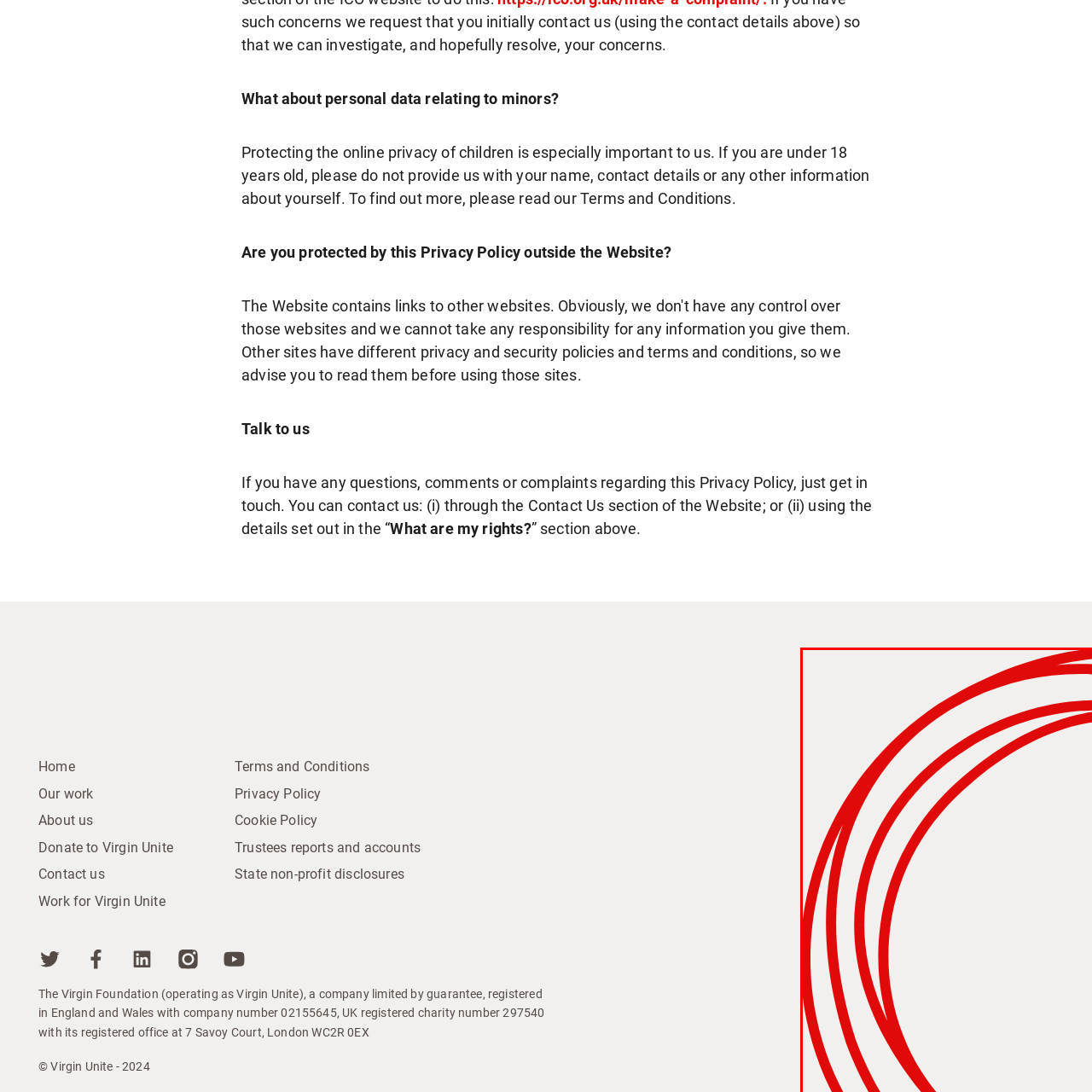Identify the content inside the red box and answer the question using a brief word or phrase: What is the background color of the graphic?

Light beige